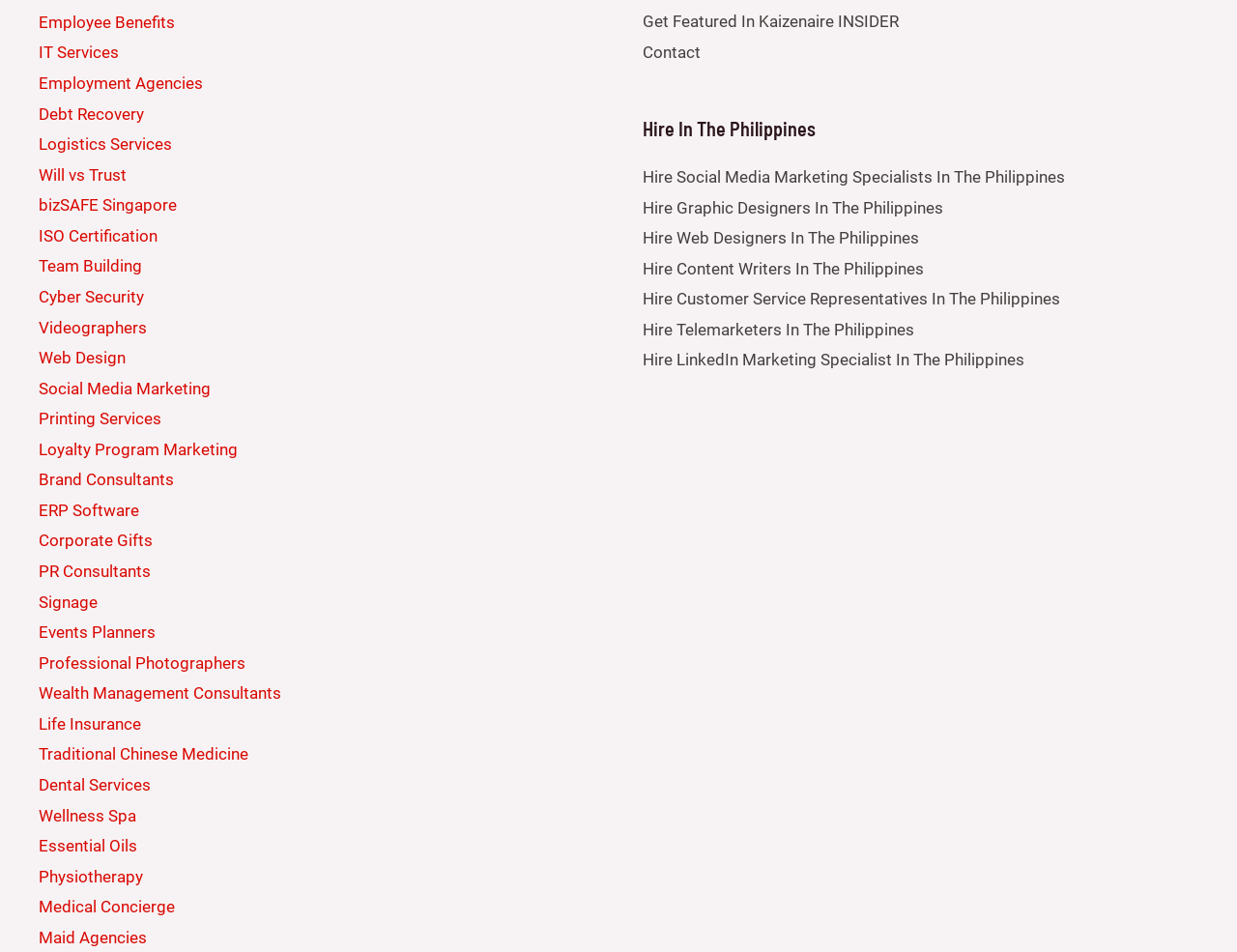Locate the bounding box coordinates of the clickable element to fulfill the following instruction: "Click on Employee Benefits". Provide the coordinates as four float numbers between 0 and 1 in the format [left, top, right, bottom].

[0.031, 0.013, 0.141, 0.033]